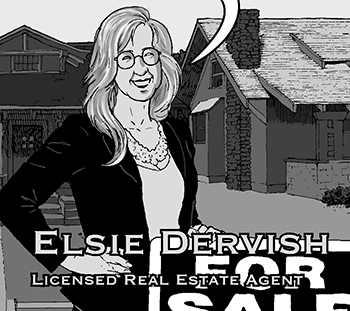What is prominently displayed in the background of the image?
Refer to the image and give a detailed answer to the question.

The background of the illustration features houses, emphasizing Elsie Dervish's role as a real estate agent, and the words 'FOR SALE' are prominently displayed, highlighting her status as an agent.